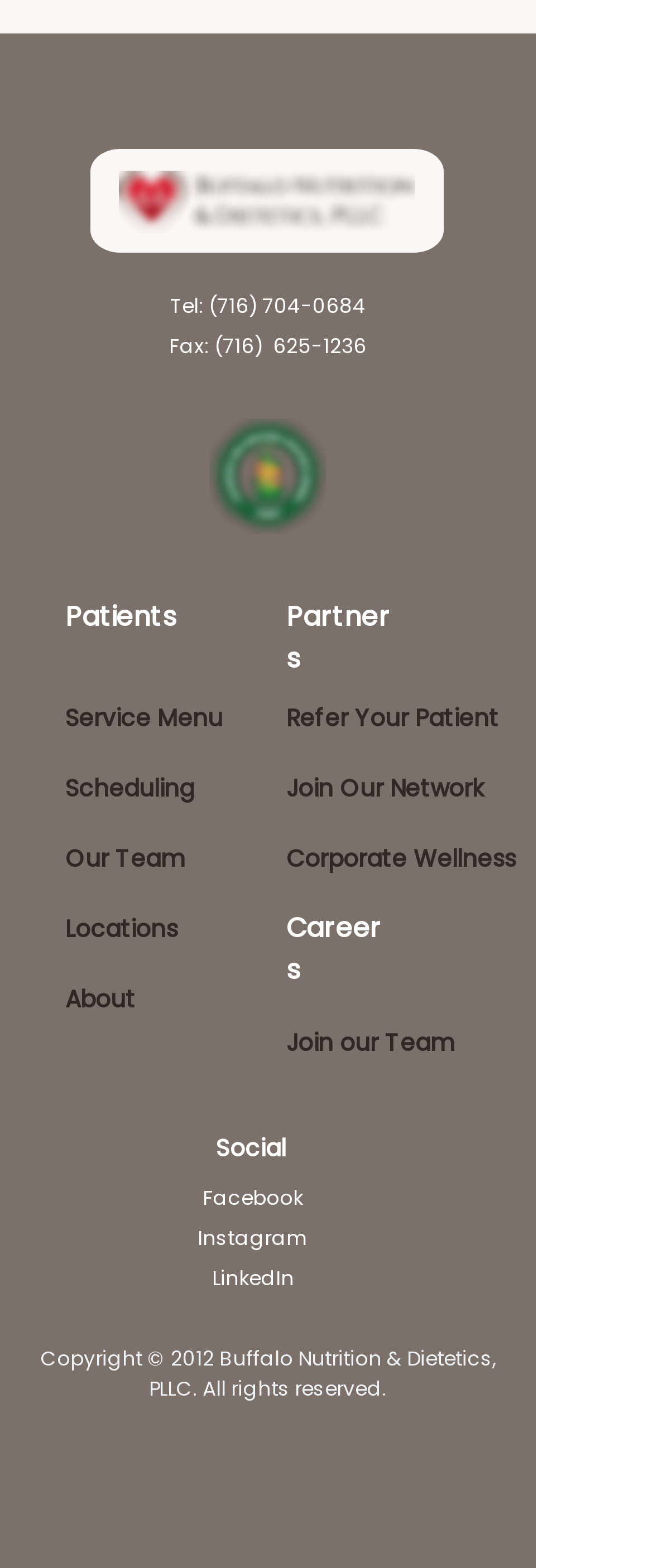What is the credential of the nutrition practitioner?
Could you give a comprehensive explanation in response to this question?

The credential can be found in the generic element with the text 'Integrative and Functional Nutrition Certified Practitioner Credential' which is located below the phone number and fax number.